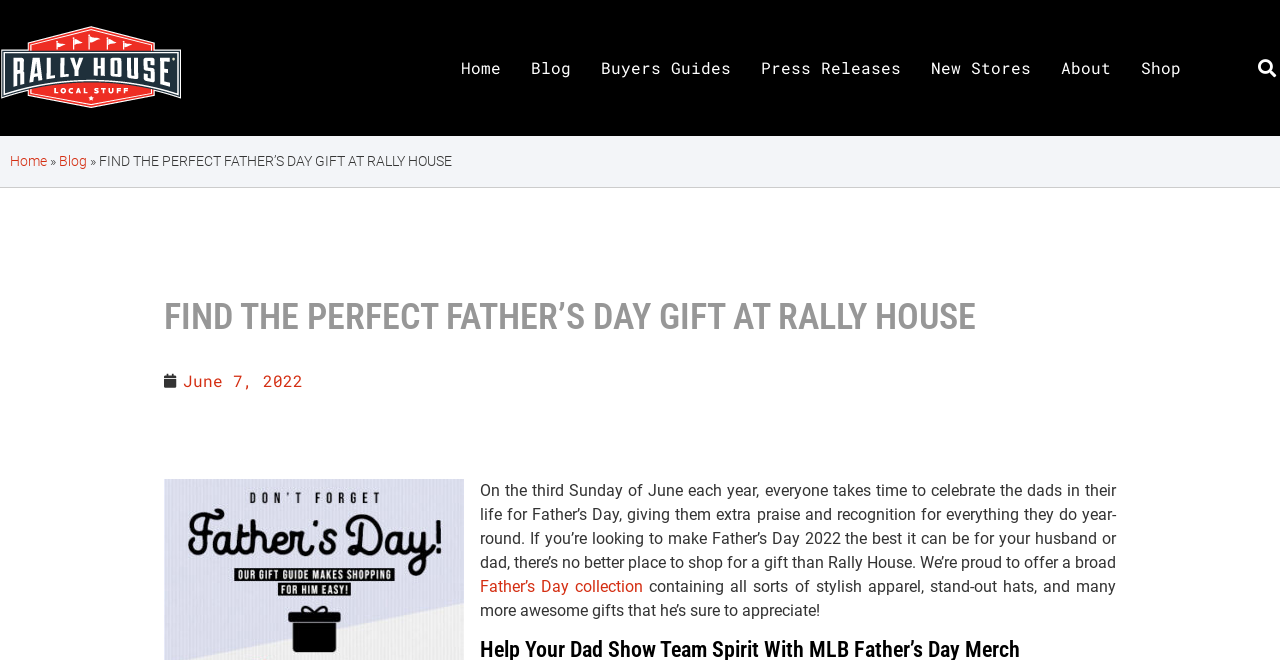Find the bounding box coordinates of the element I should click to carry out the following instruction: "Click on the 'Shop' link".

[0.891, 0.083, 0.922, 0.123]